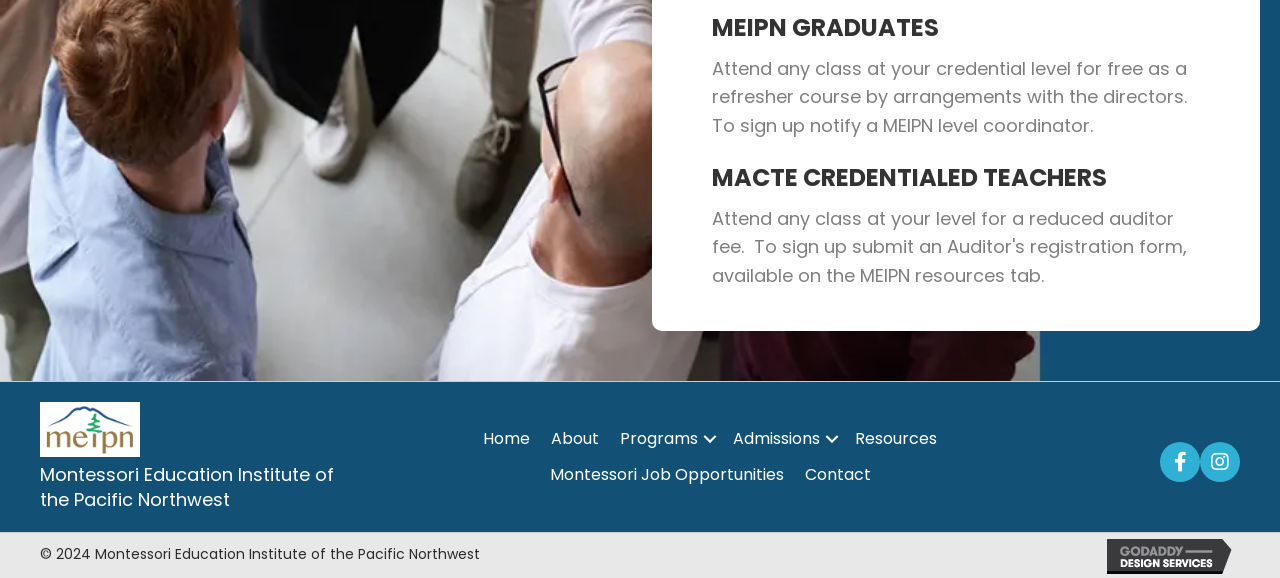Please find the bounding box coordinates in the format (top-left x, top-left y, bottom-right x, bottom-right y) for the given element description. Ensure the coordinates are floating point numbers between 0 and 1. Description: alt="logo2" title="logo2"

[0.031, 0.695, 0.109, 0.79]